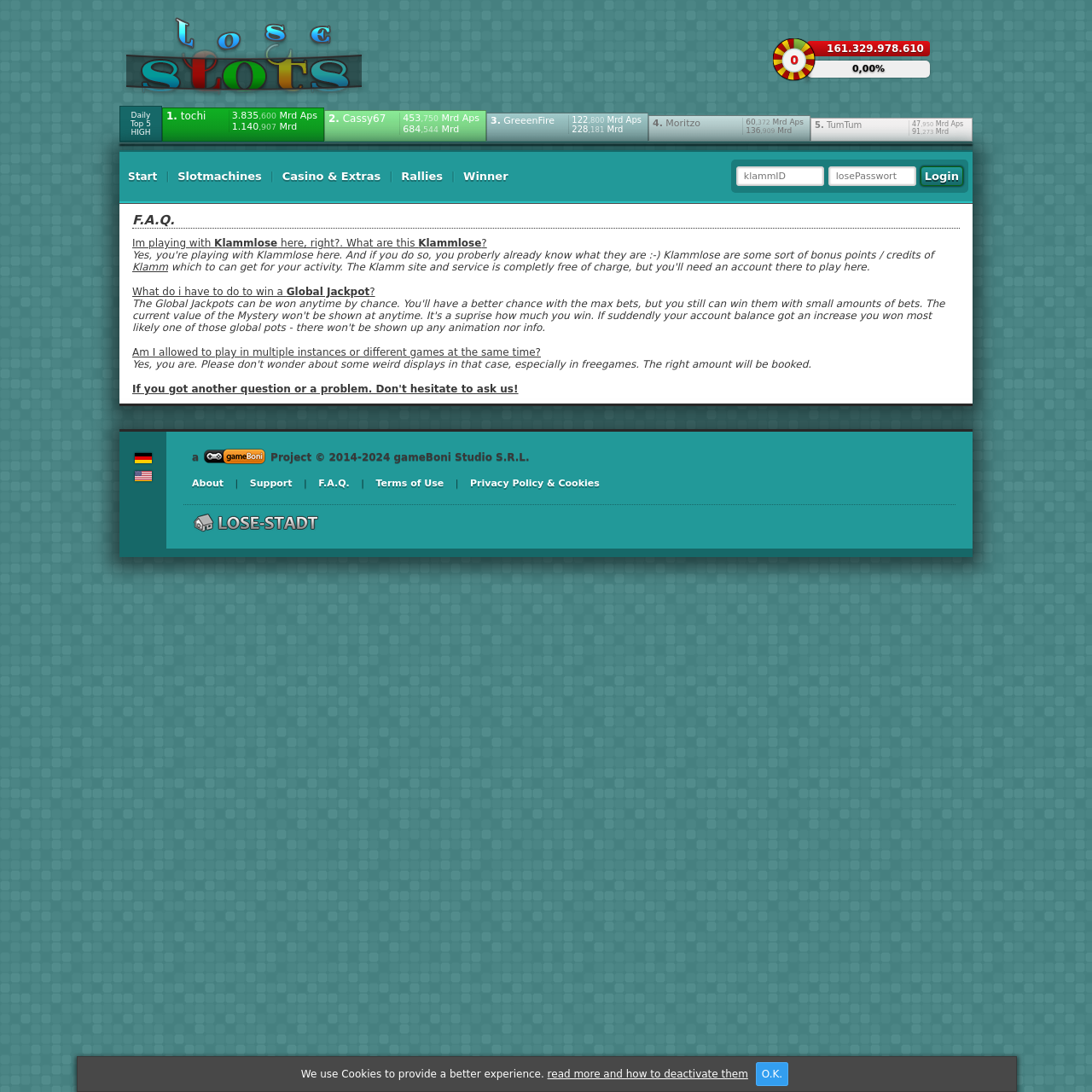Respond to the question below with a concise word or phrase:
What is the purpose of the textbox labeled 'klammID'?

Login